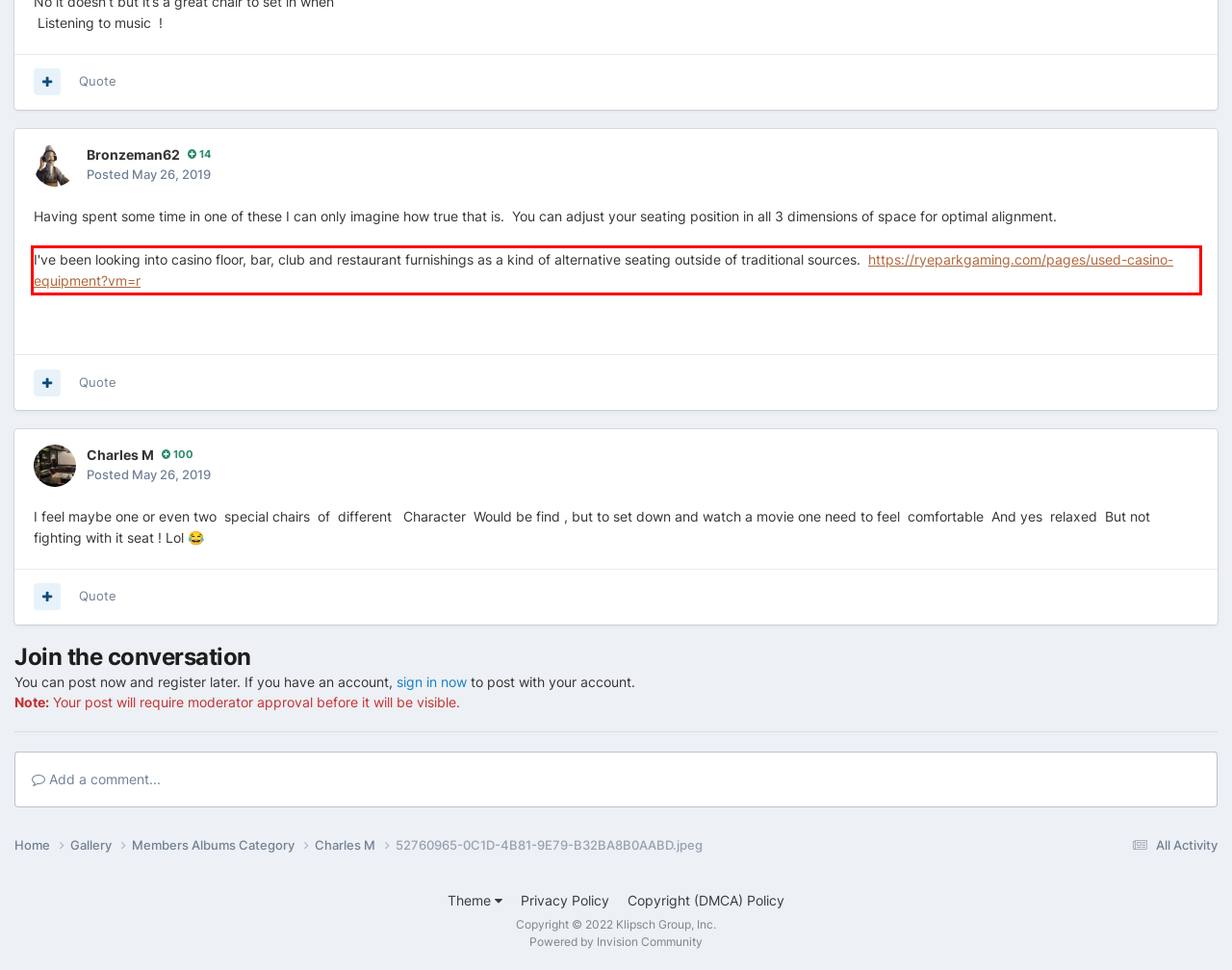Inspect the webpage screenshot that has a red bounding box and use OCR technology to read and display the text inside the red bounding box.

I've been looking into casino floor, bar, club and restaurant furnishings as a kind of alternative seating outside of traditional sources. https://ryeparkgaming.com/pages/used-casino-equipment?vm=r